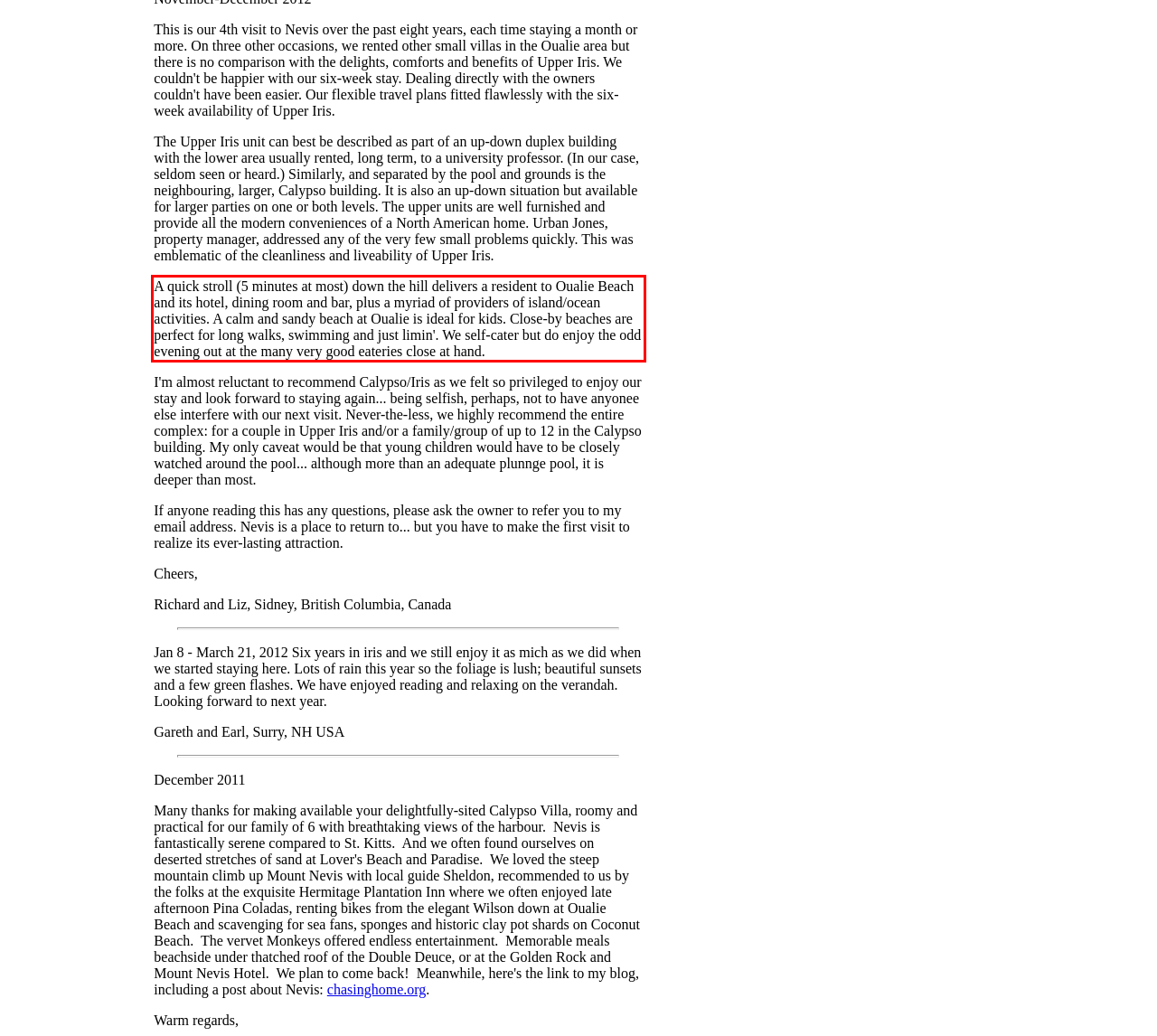There is a UI element on the webpage screenshot marked by a red bounding box. Extract and generate the text content from within this red box.

A quick stroll (5 minutes at most) down the hill delivers a resident to Oualie Beach and its hotel, dining room and bar, plus a myriad of providers of island/ocean activities. A calm and sandy beach at Oualie is ideal for kids. Close-by beaches are perfect for long walks, swimming and just limin'. We self-cater but do enjoy the odd evening out at the many very good eateries close at hand.